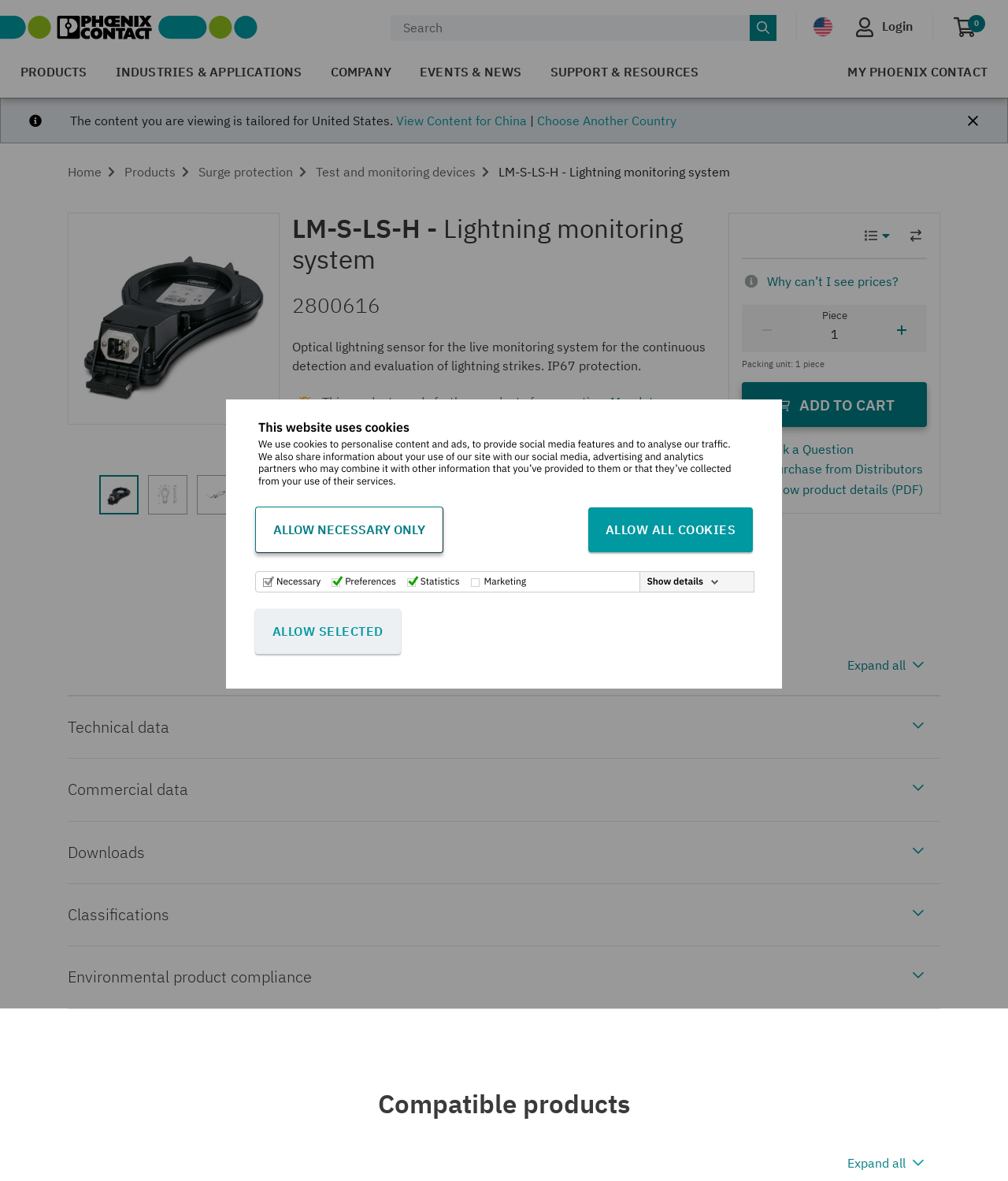How many pieces are in the packing unit?
Based on the visual content, answer with a single word or a brief phrase.

1